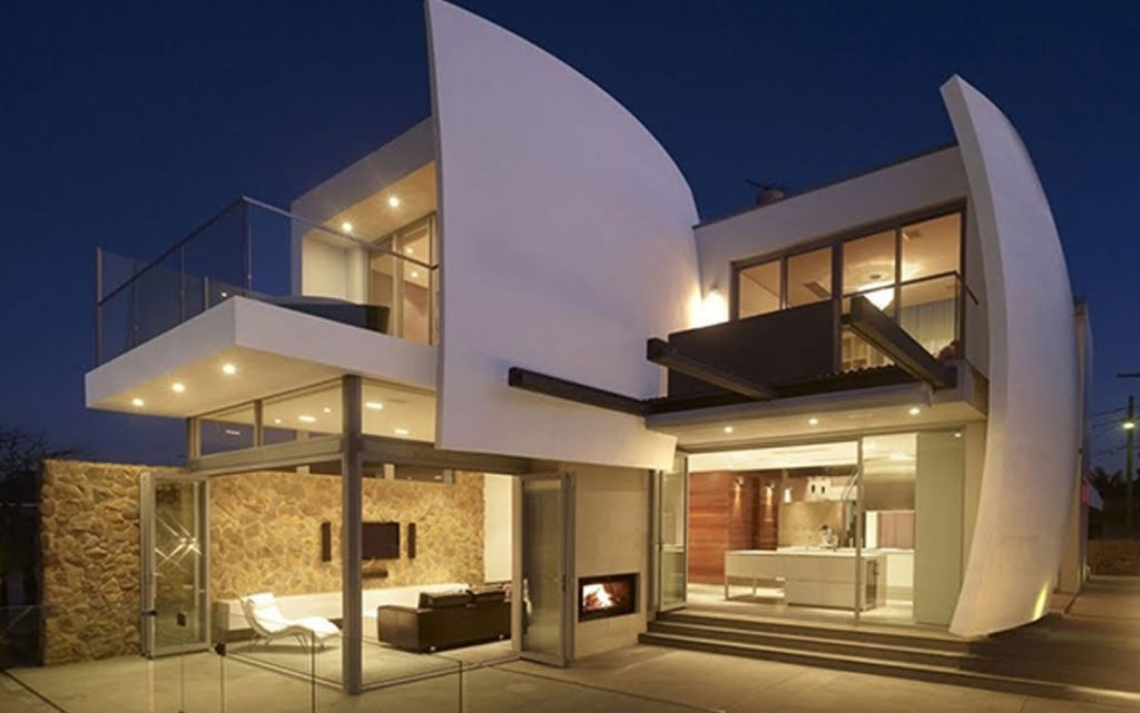Answer this question using a single word or a brief phrase:
What is the atmosphere created by the seating area?

Welcoming